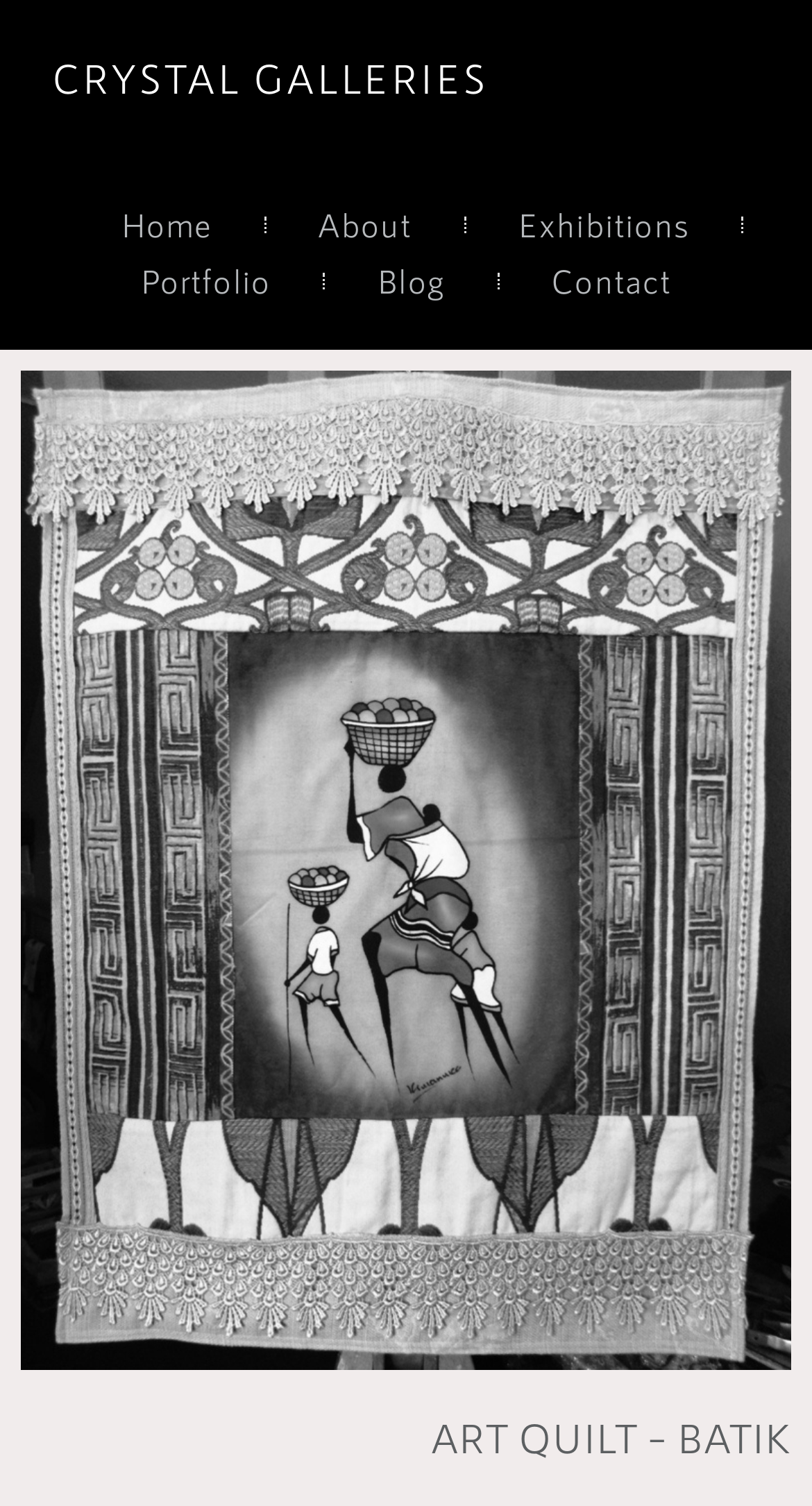How many navigation links are there?
Look at the image and respond to the question as thoroughly as possible.

I counted the number of links in the navigation menu, which are 'Home', 'About', 'Exhibitions', 'Portfolio', 'Blog', and 'Contact'.